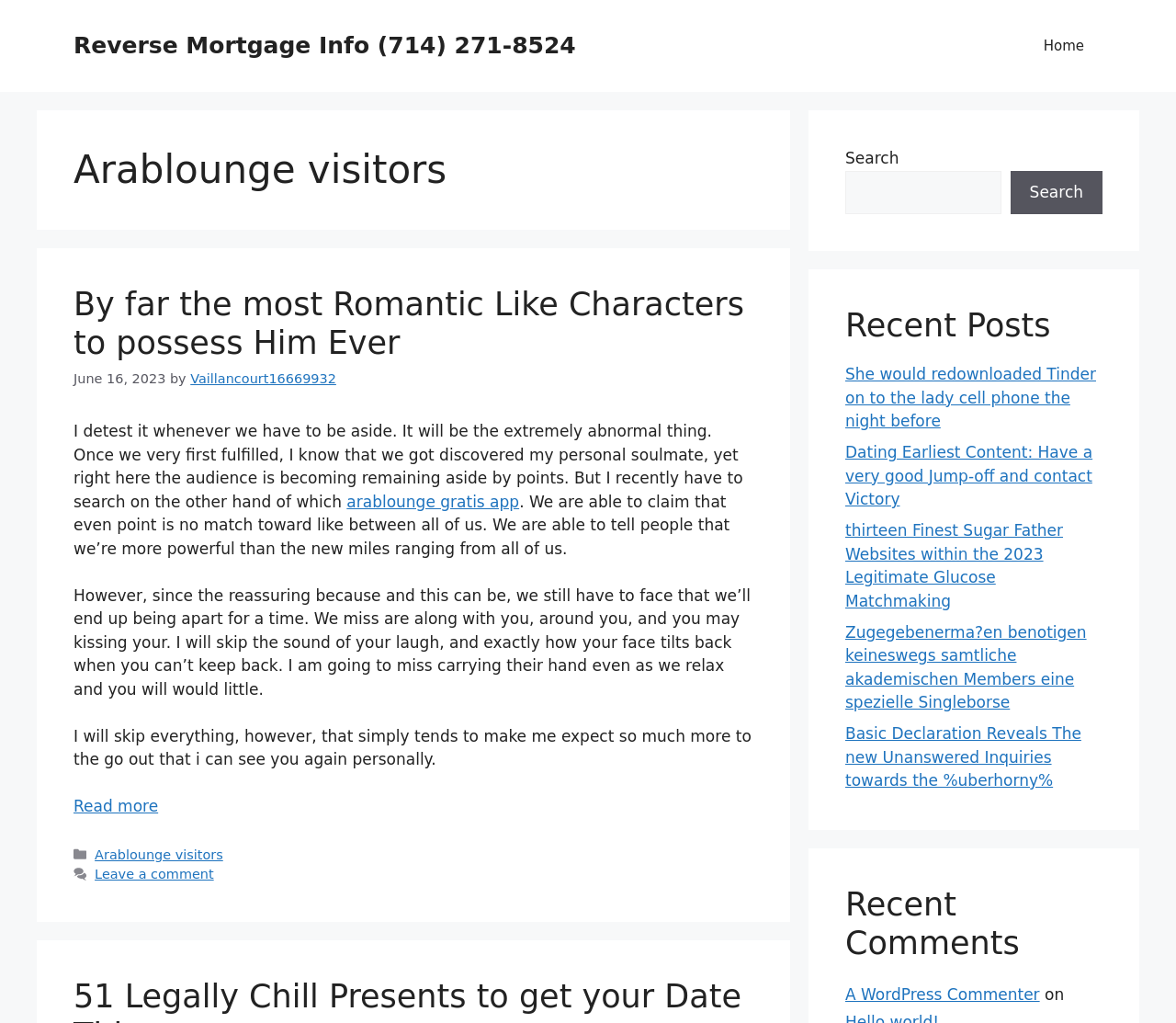What is the category of the article?
Could you answer the question in a detailed manner, providing as much information as possible?

The article has a category link 'Arablounge visitors' in the footer section, which indicates that the category of the article is Arablounge visitors.